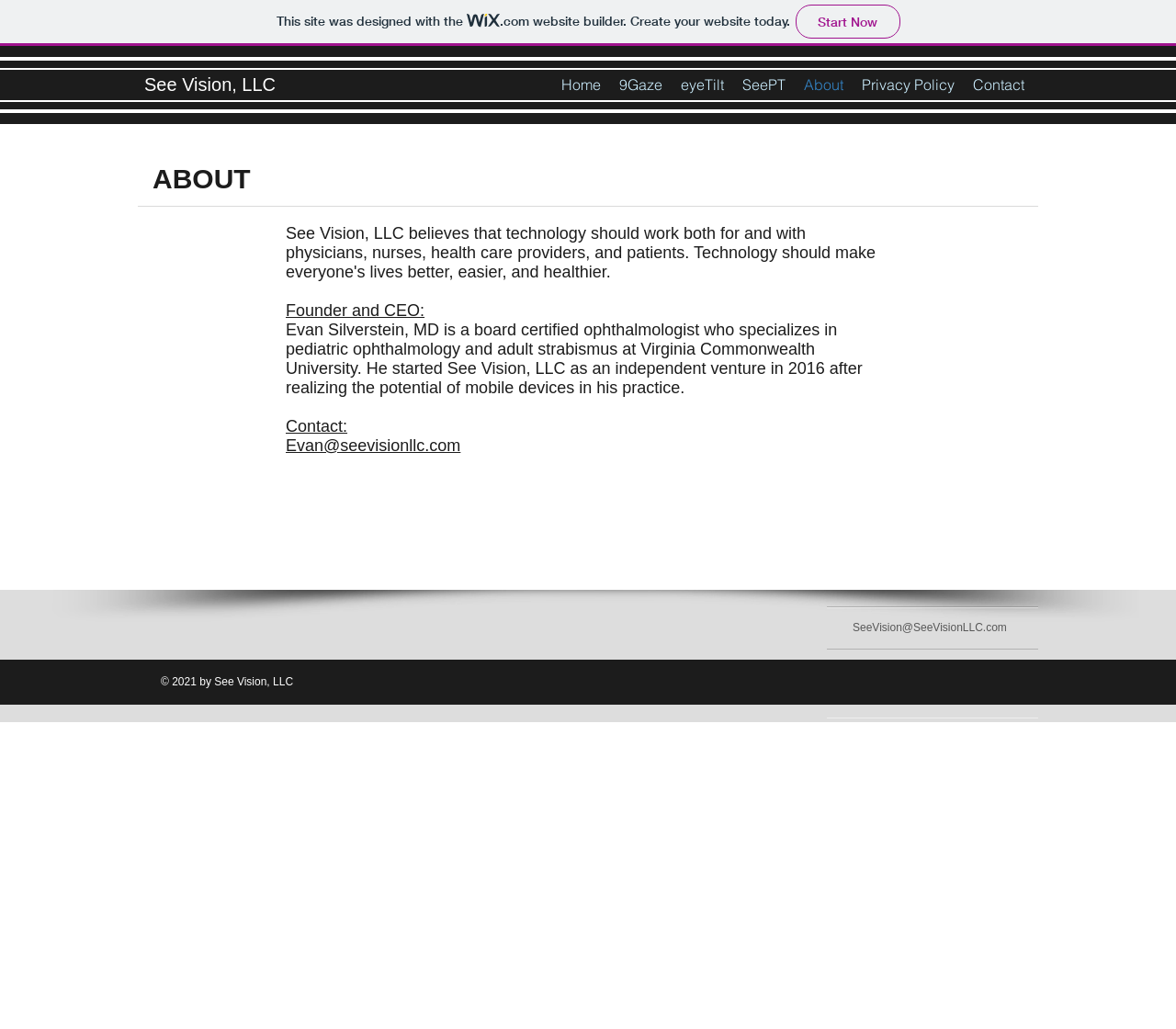Locate the bounding box coordinates of the element you need to click to accomplish the task described by this instruction: "Contact Evan".

[0.243, 0.424, 0.392, 0.442]